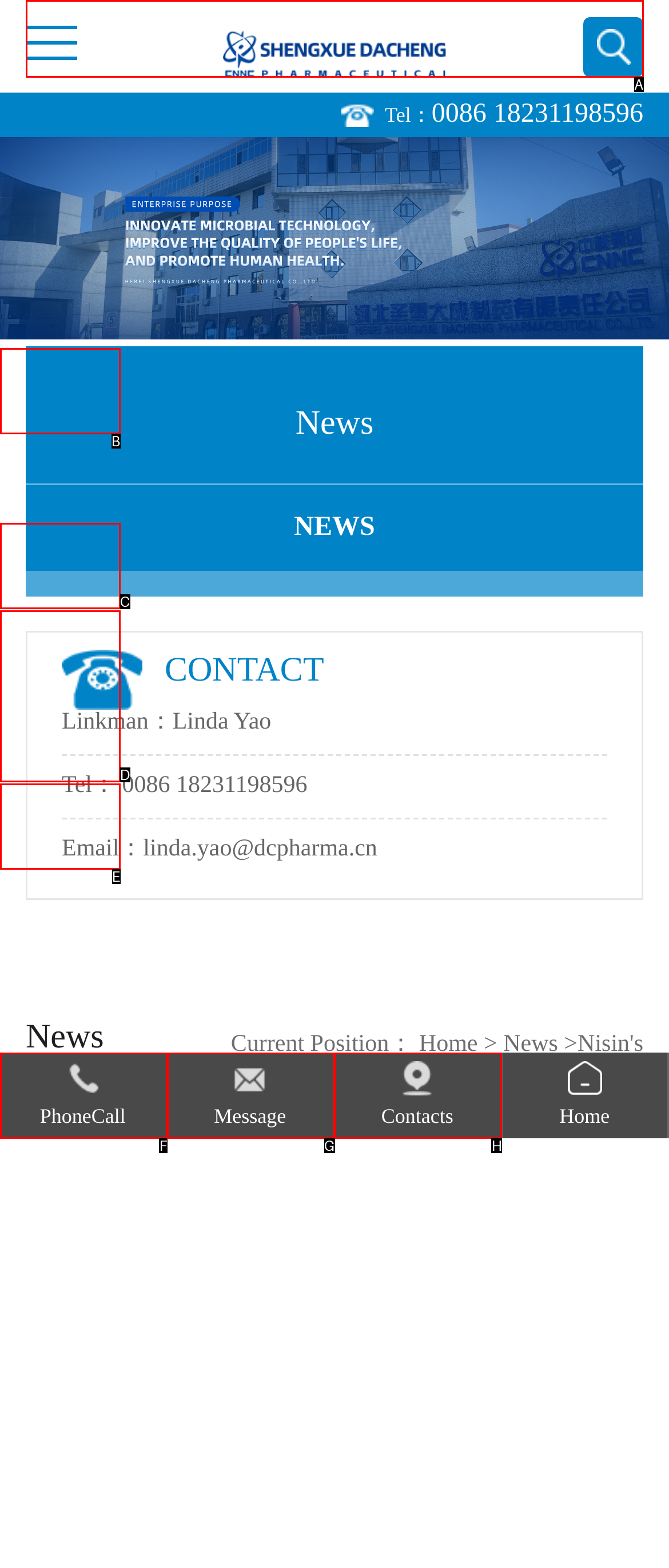Using the provided description: aria-label="White Google+ Icon", select the most fitting option and return its letter directly from the choices.

None